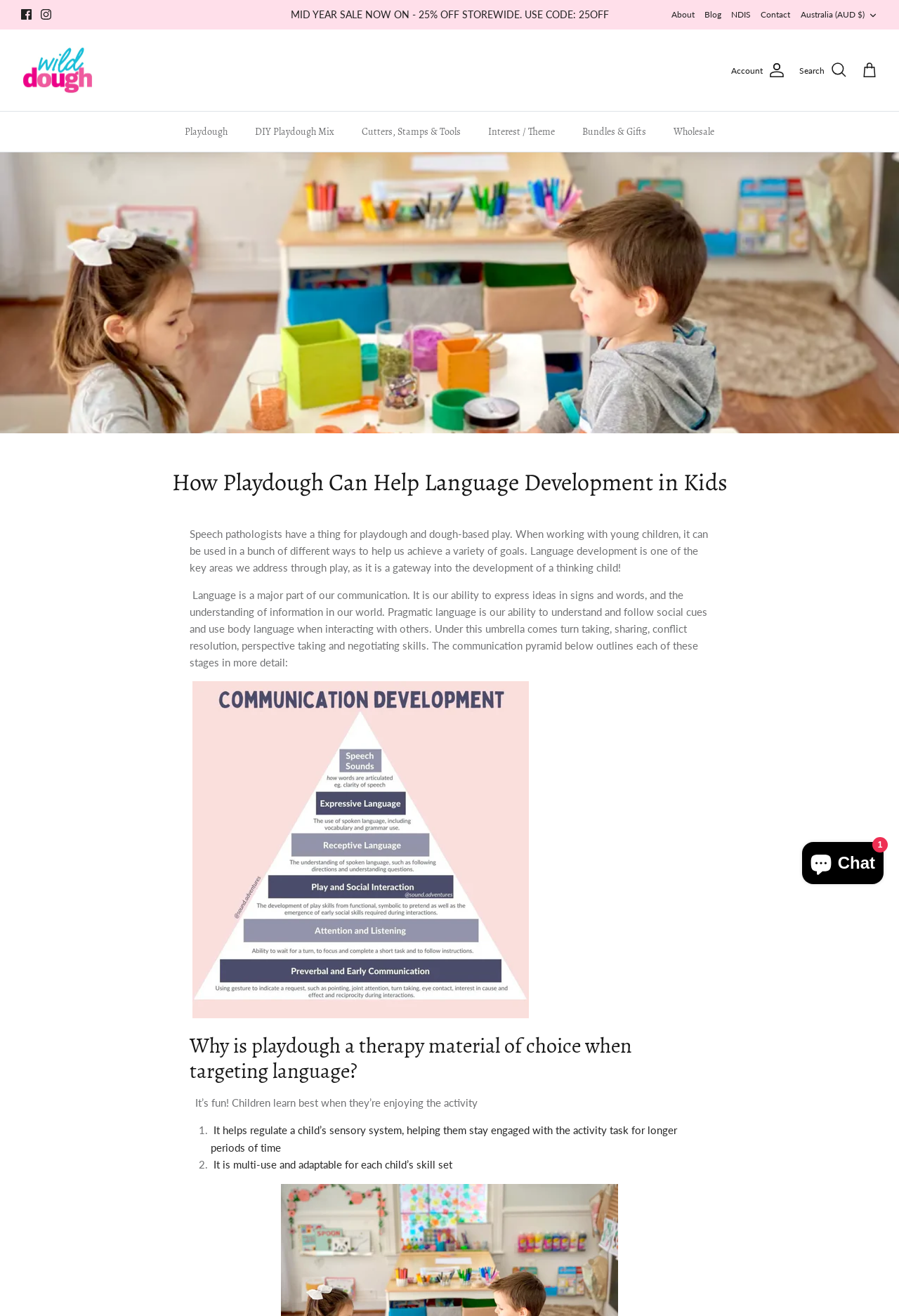Provide the bounding box for the UI element matching this description: "Right".

[0.5, 0.02, 0.519, 0.033]